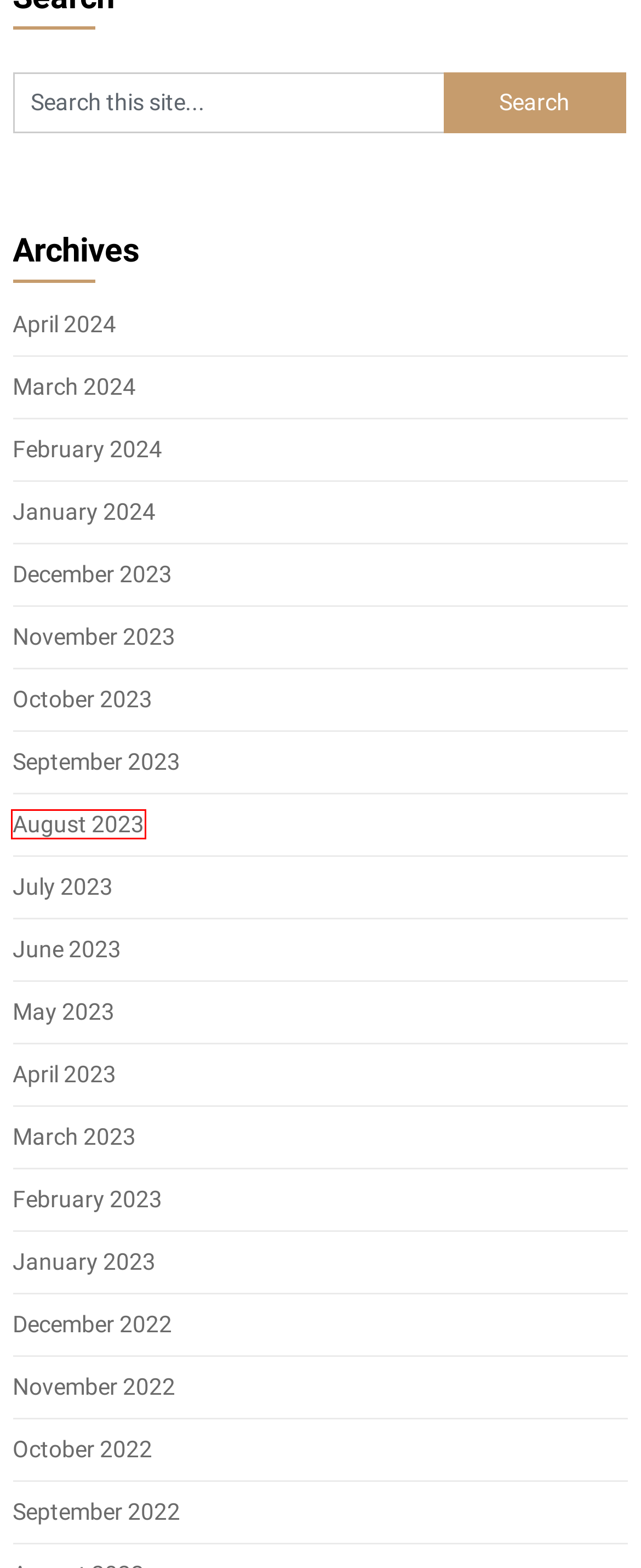You have a screenshot of a webpage with a red rectangle bounding box. Identify the best webpage description that corresponds to the new webpage after clicking the element within the red bounding box. Here are the candidates:
A. October 2023 – Califatcat
B. October 2022 – Califatcat
C. December 2022 – Califatcat
D. August 2023 – Califatcat
E. January 2023 – Califatcat
F. April 2024 – Califatcat
G. April 2023 – Califatcat
H. November 2023 – Califatcat

D